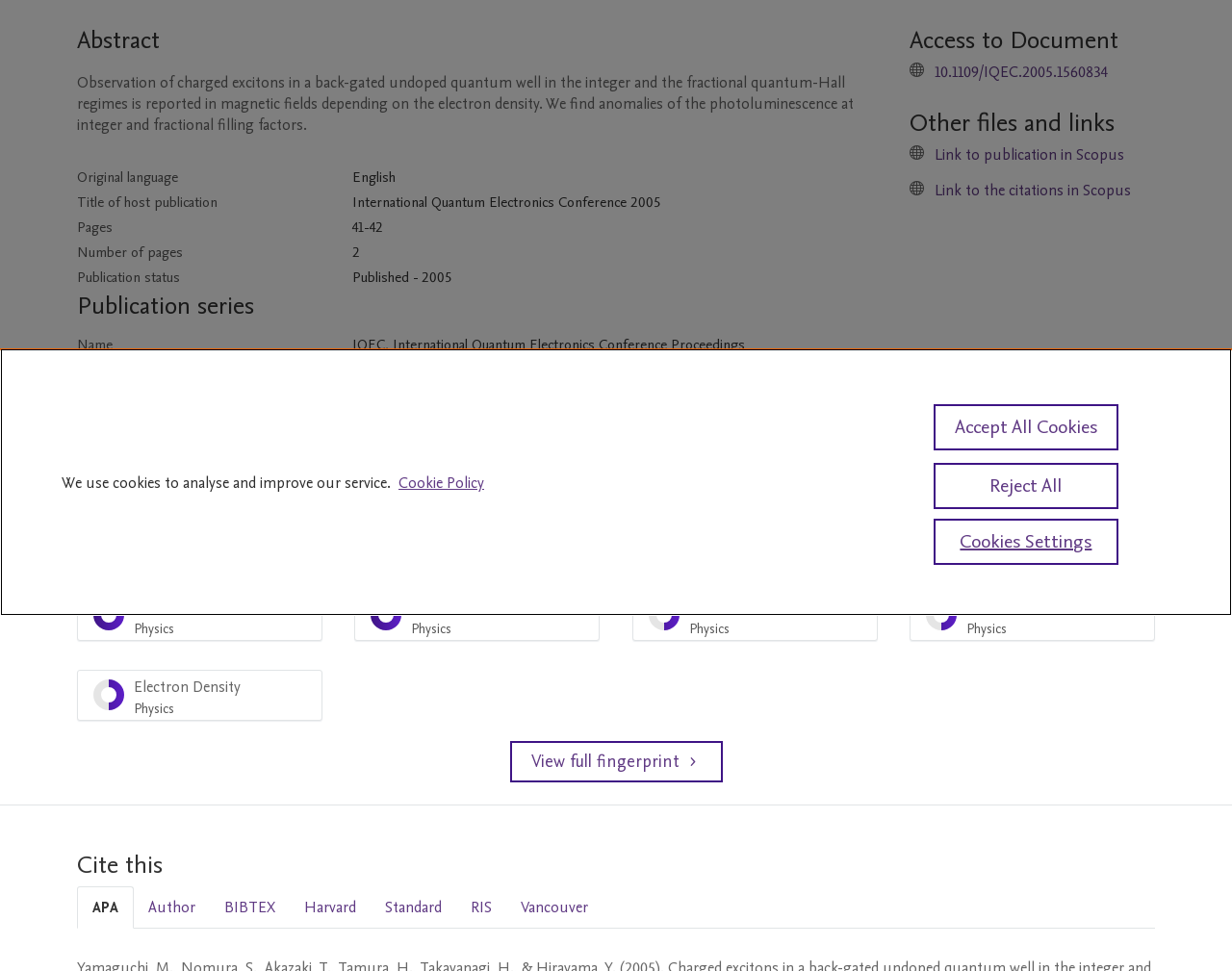From the webpage screenshot, predict the bounding box of the UI element that matches this description: "Exciton Physics 100%".

[0.288, 0.607, 0.487, 0.66]